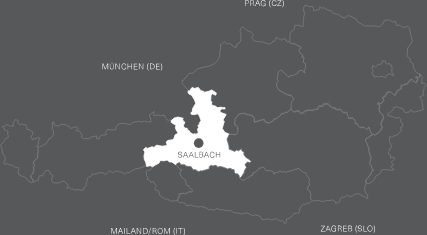Please answer the following question using a single word or phrase: 
Which city in Germany is labeled on the map?

Munich